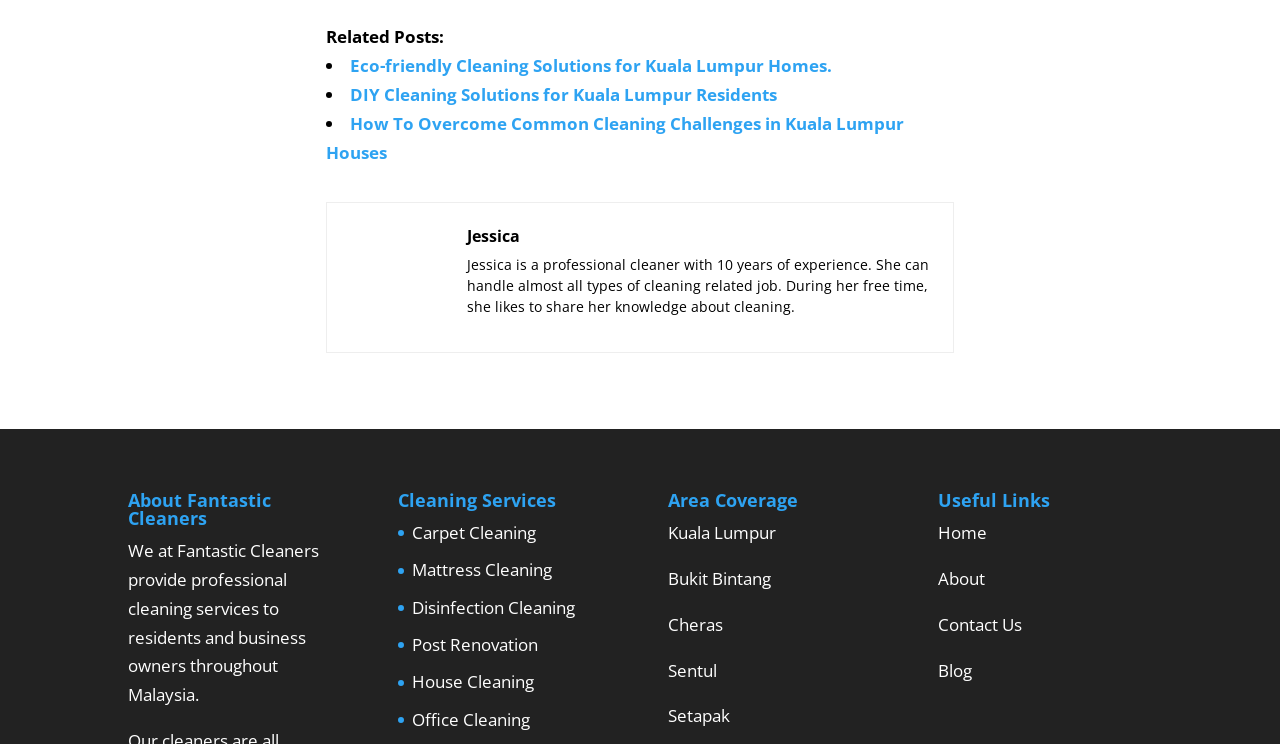Could you determine the bounding box coordinates of the clickable element to complete the instruction: "View the previous issue"? Provide the coordinates as four float numbers between 0 and 1, i.e., [left, top, right, bottom].

None